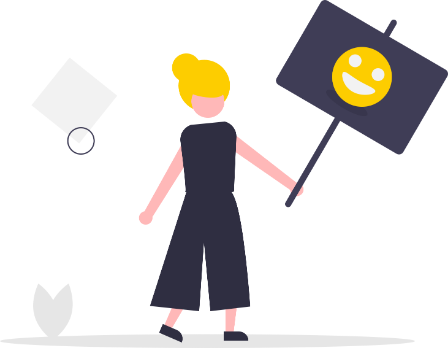Offer a detailed caption for the image presented.

The image features a cheerful character with blonde hair, dressed in a stylish black outfit. She stands confidently while holding a large sign that displays a smiling emoji, symbolizing positivity and creativity. The background includes abstract shapes, underscoring a contemporary design theme. This illustration embodies the essence of branding strategy, emphasizing a fun and engaging approach to storytelling and design, crucial elements in creating a unique brand identity. The character's stance and expression encapsulate a commitment to elevating brand narratives through innovative and strategic design solutions.